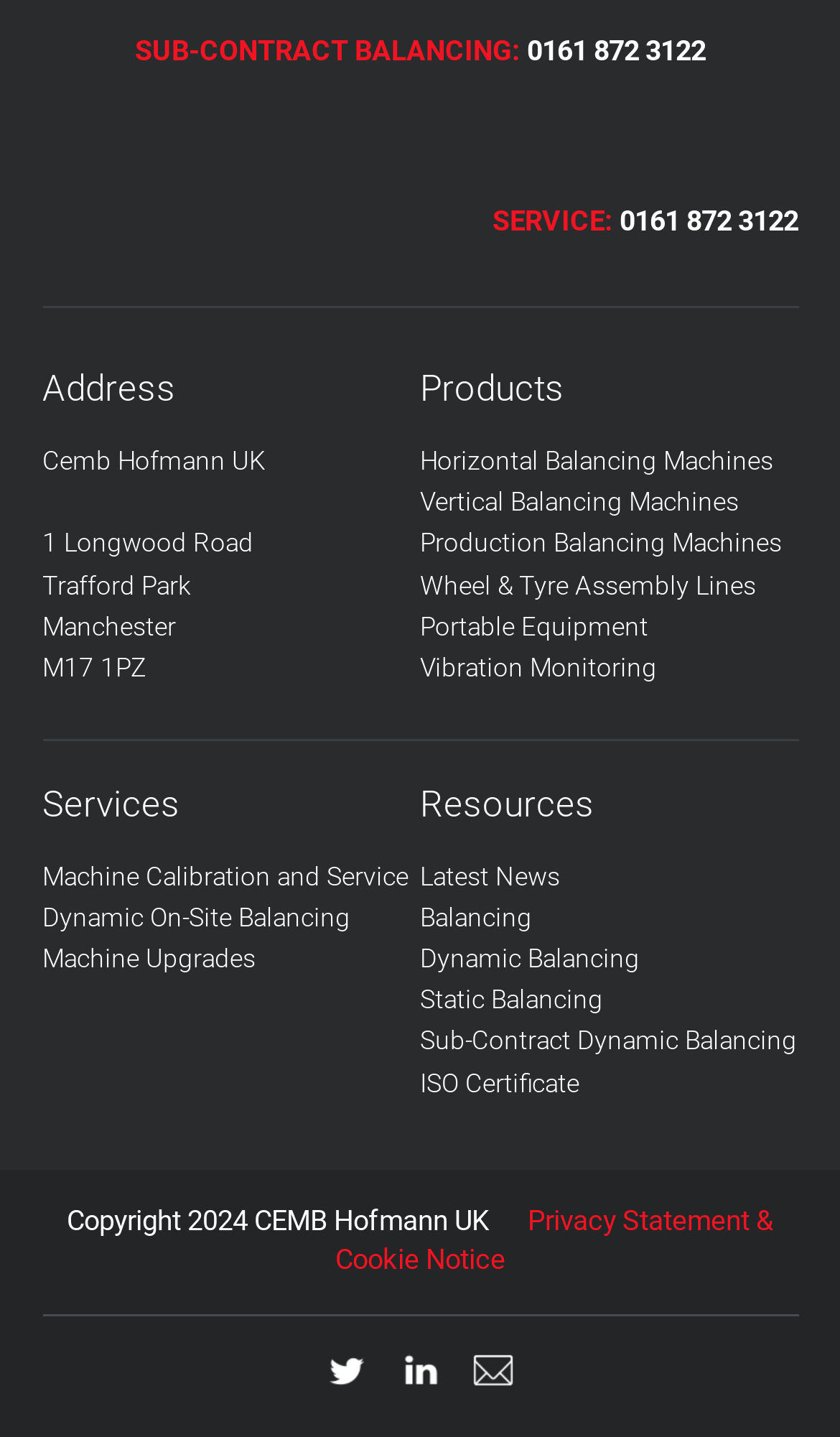Pinpoint the bounding box coordinates of the clickable element to carry out the following instruction: "Learn about Machine Calibration and Service."

[0.05, 0.599, 0.486, 0.62]